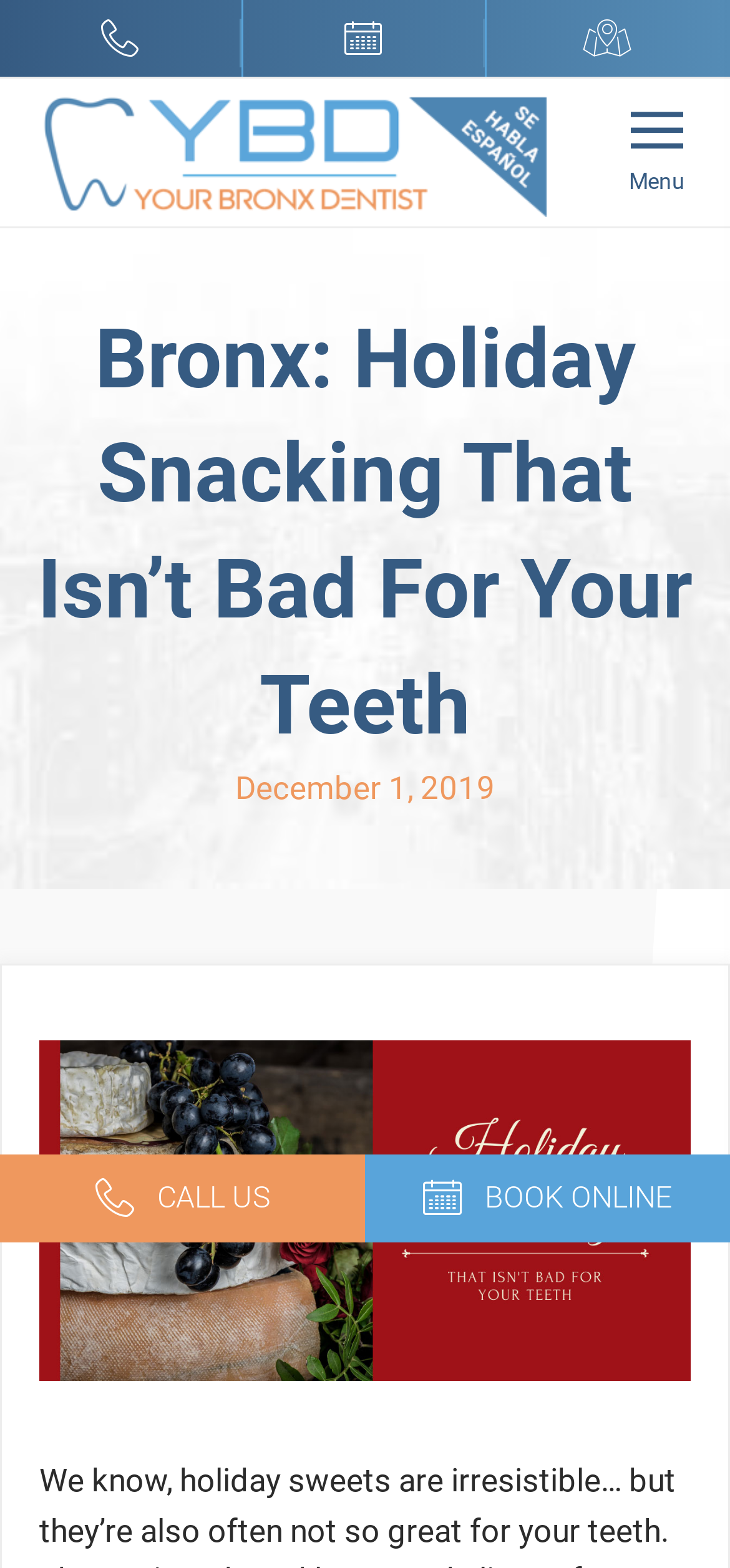Utilize the details in the image to thoroughly answer the following question: What is the date of the article?

I found the date of the article by looking at the static text 'December 1, 2019' below the main heading.